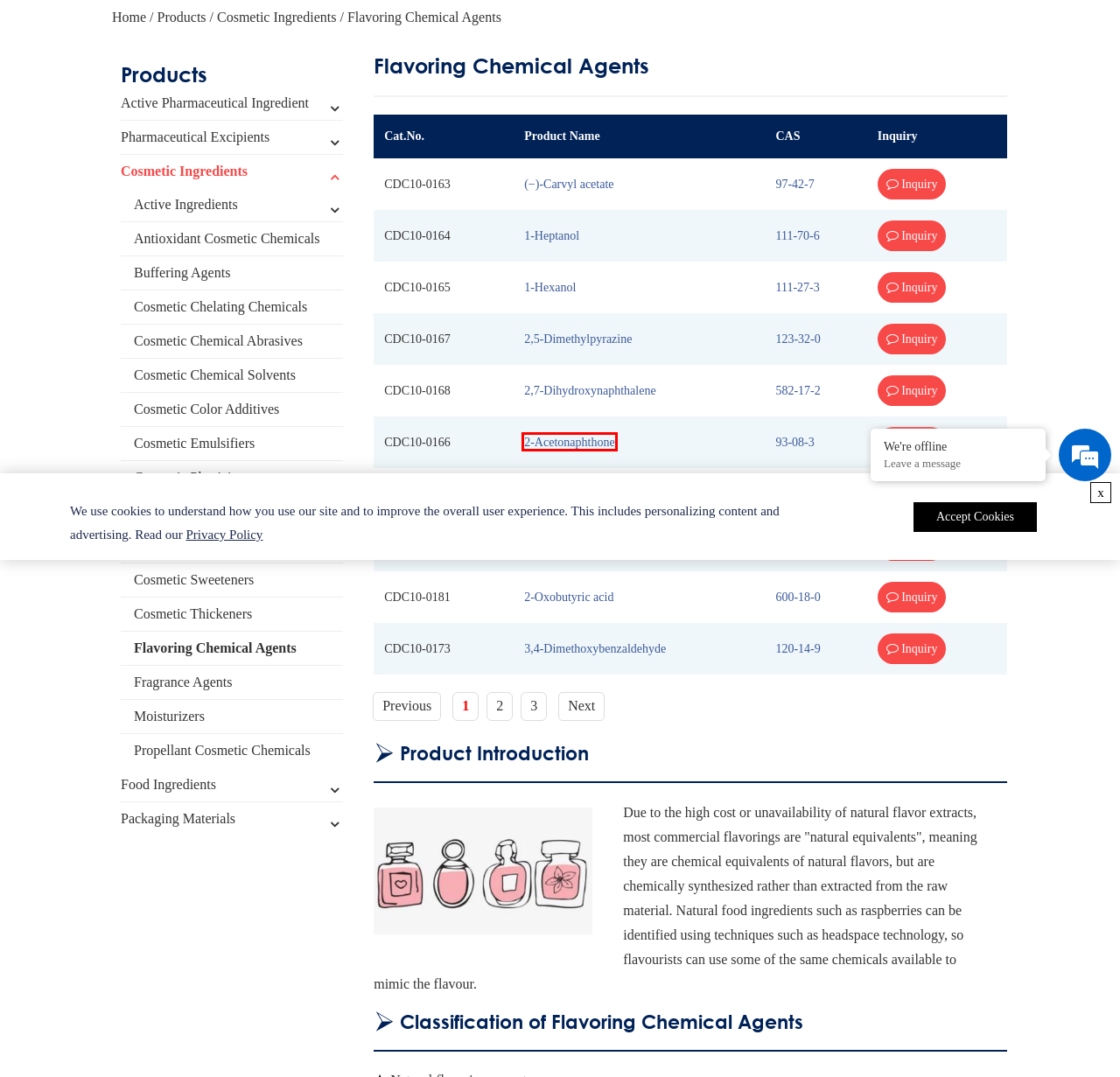Examine the screenshot of the webpage, which includes a red bounding box around an element. Choose the best matching webpage description for the page that will be displayed after clicking the element inside the red bounding box. Here are the candidates:
A. Polyvinyl chloride - CD Formulation
B. 2-Acetonaphthone - CD Formulation
C. 1-Hexanol - CD Formulation
D. 1-Heptanol - CD Formulation
E. Polysiloxanes - CD Formulation
F. 2-Octanone - CD Formulation
G. Cellulose Acetate - CD Formulation
H. 2,5-Dimethylpyrazine - CD Formulation

B